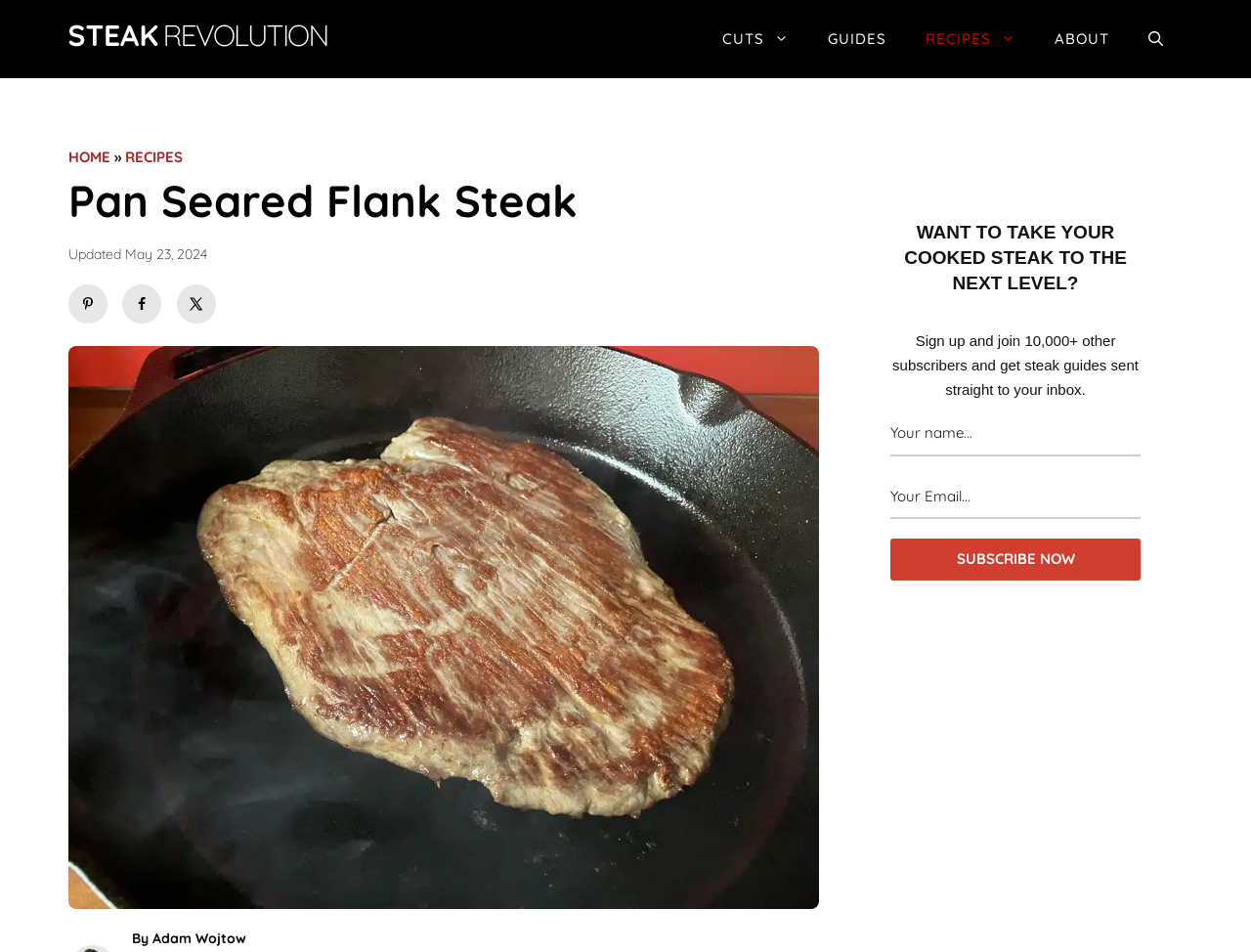Pinpoint the bounding box coordinates of the clickable area necessary to execute the following instruction: "Click on the Steak Revolution link". The coordinates should be given as four float numbers between 0 and 1, namely [left, top, right, bottom].

[0.055, 0.027, 0.277, 0.051]